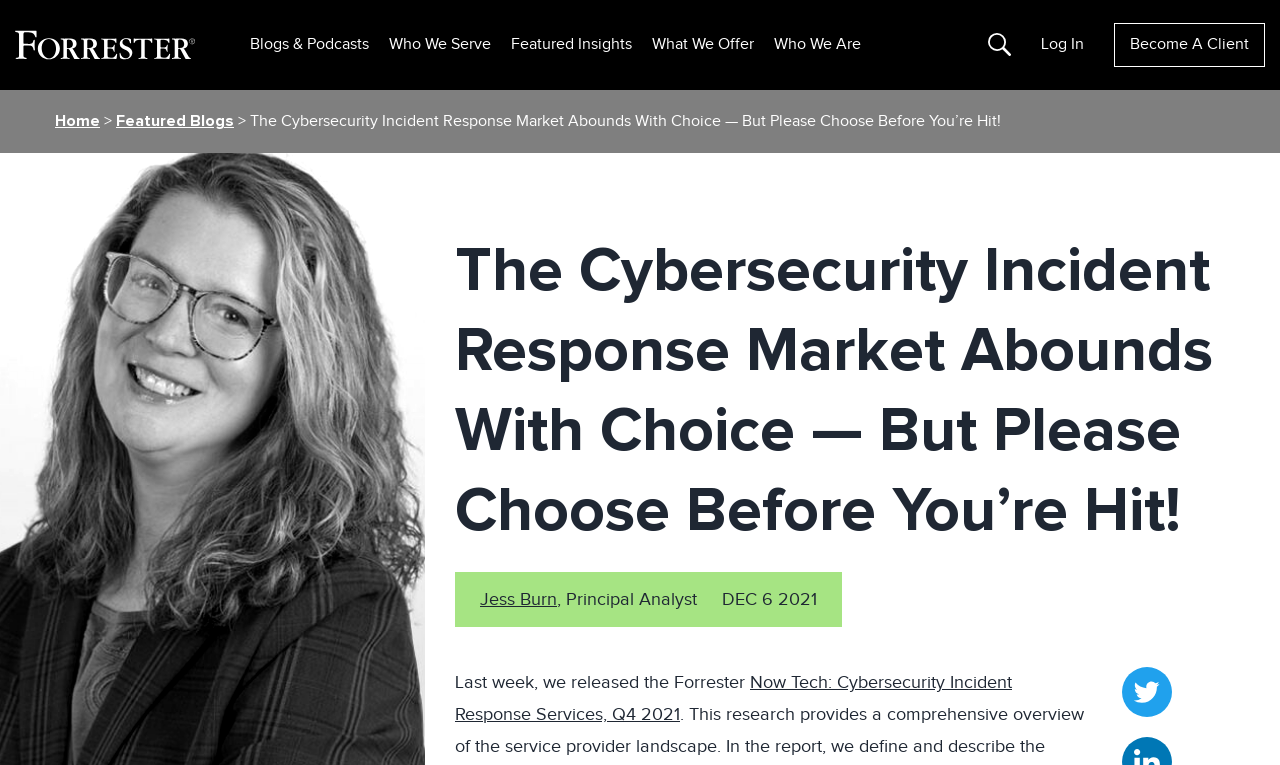What is the title of the research report mentioned in the article?
Examine the image and provide an in-depth answer to the question.

I read the article and found the title of the research report mentioned, which is 'Now Tech: Cybersecurity Incident Response Services, Q4 2021'.